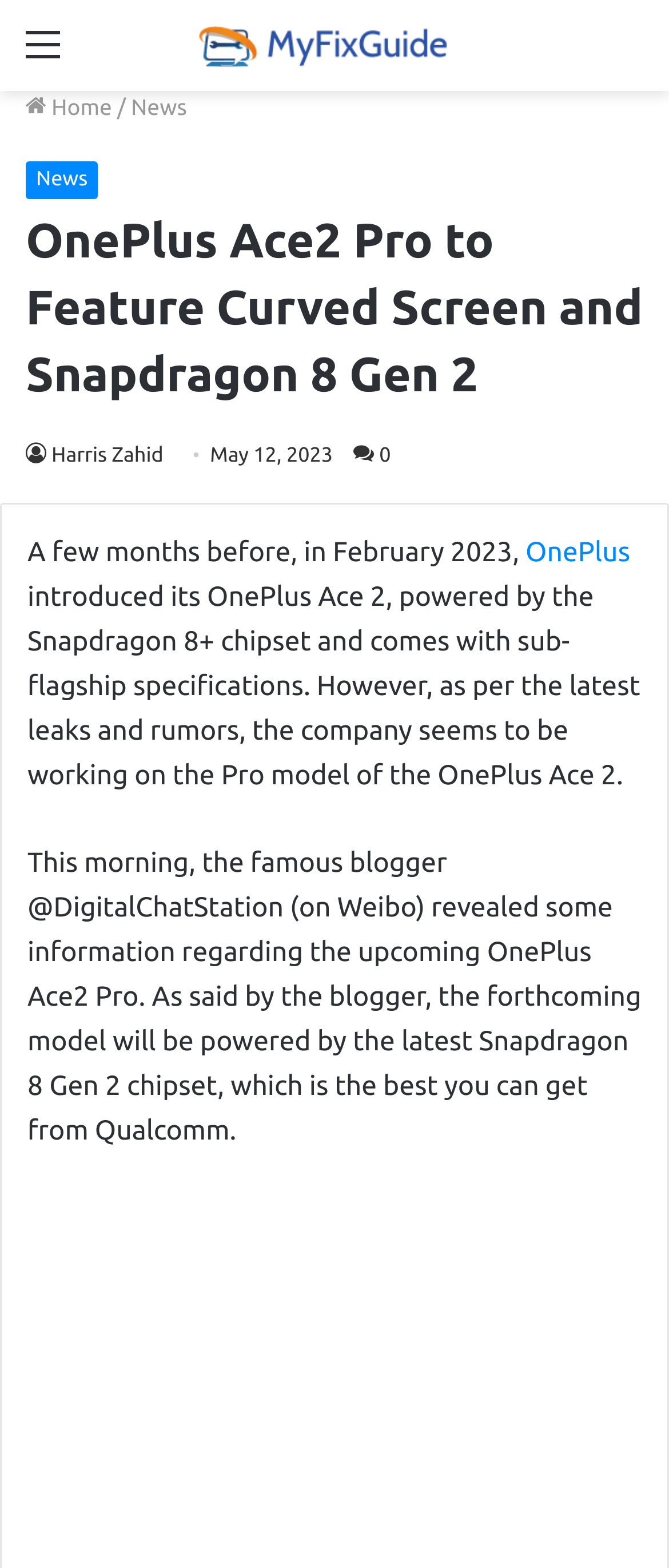Offer a comprehensive description of the webpage’s content and structure.

The webpage is about the OnePlus Ace2 Pro, a new smartphone model. At the top left corner, there is a menu link. Next to it, there is a link to the website's homepage, accompanied by the website's logo, which is an image. 

Below the menu and the logo, there are three links: "Home", a separator "/" and "News". Another "News" link is located below these links. 

The main content of the webpage starts with a heading that reads "OnePlus Ace2 Pro to Feature Curved Screen and Snapdragon 8 Gen 2". Below the heading, there is the author's name, "Harris Zahid", and the publication date, "May 12, 2023". 

The main article is divided into several paragraphs. The first paragraph mentions that OnePlus introduced its OnePlus Ace 2 in February 2023, and there is a link to "OnePlus" in the text. The second paragraph discusses the upcoming OnePlus Ace2 Pro, citing a famous blogger who revealed that the new model will be powered by the Snapdragon 8 Gen 2 chipset. 

At the bottom of the article, there is a link to "OnePlus Ace2 Pro Specs", accompanied by an image.